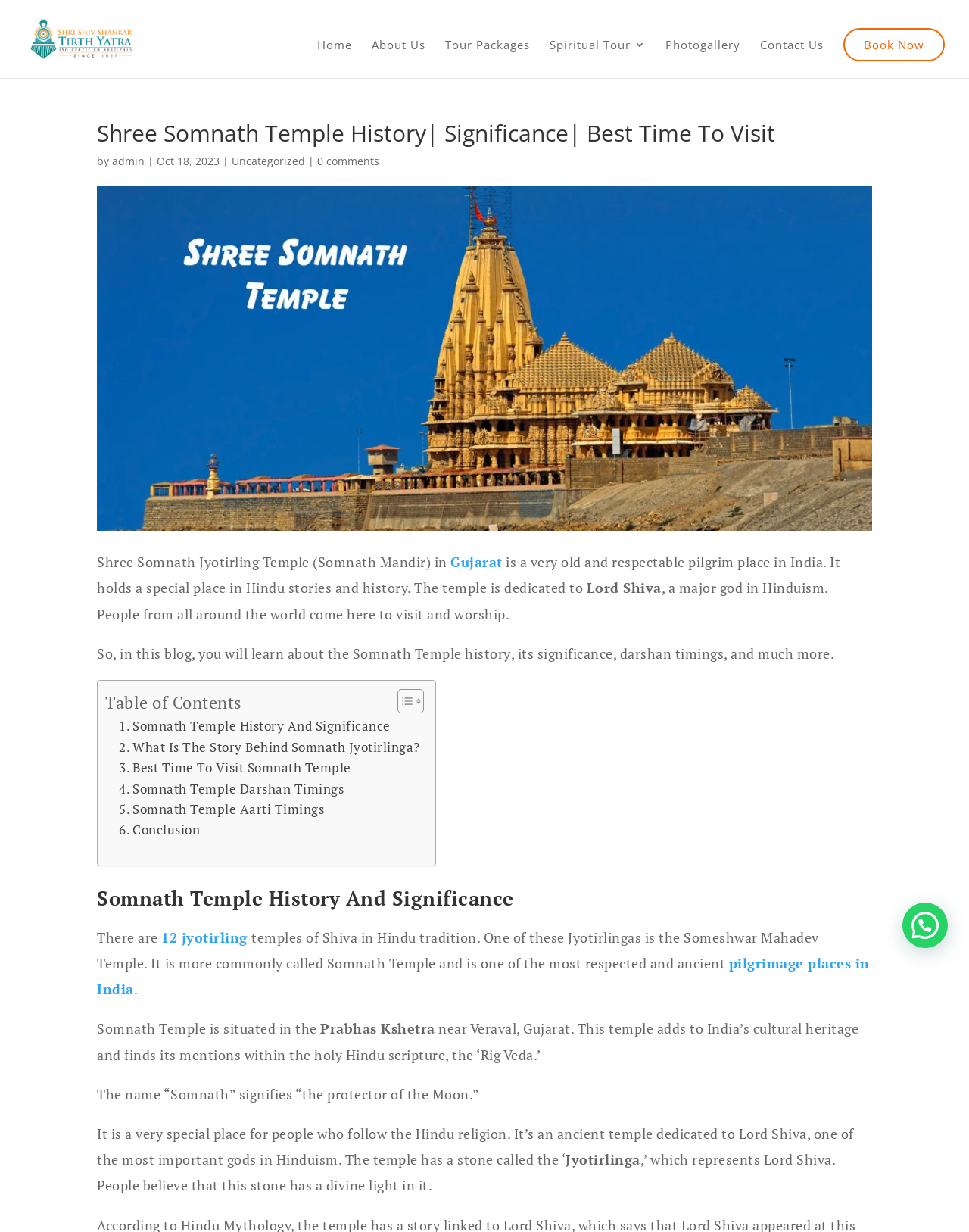Identify the bounding box of the HTML element described here: "Toggle". Provide the coordinates as four float numbers between 0 and 1: [left, top, right, bottom].

[0.398, 0.559, 0.434, 0.58]